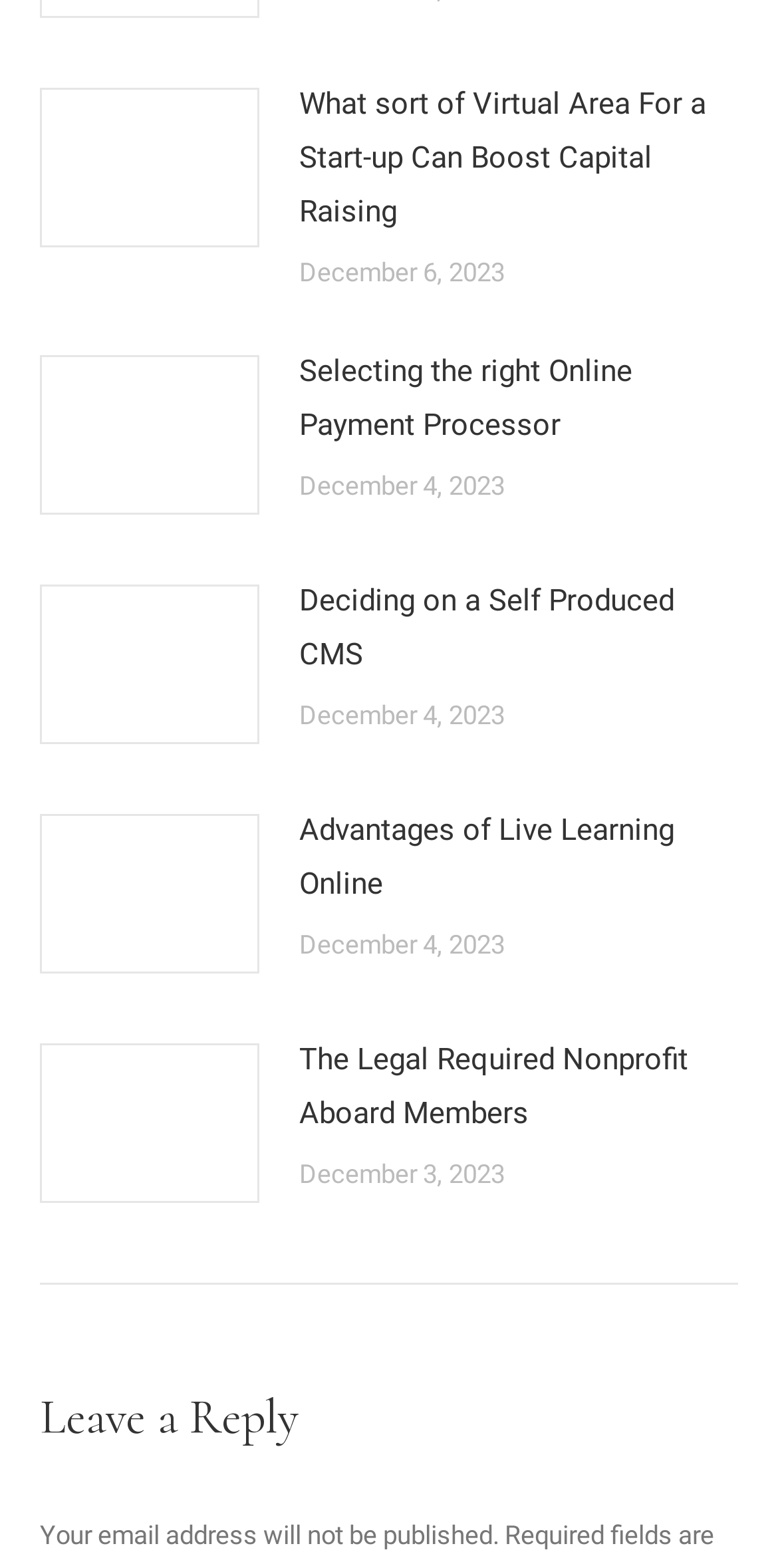What is the date of the latest article? Please answer the question using a single word or phrase based on the image.

December 6, 2023